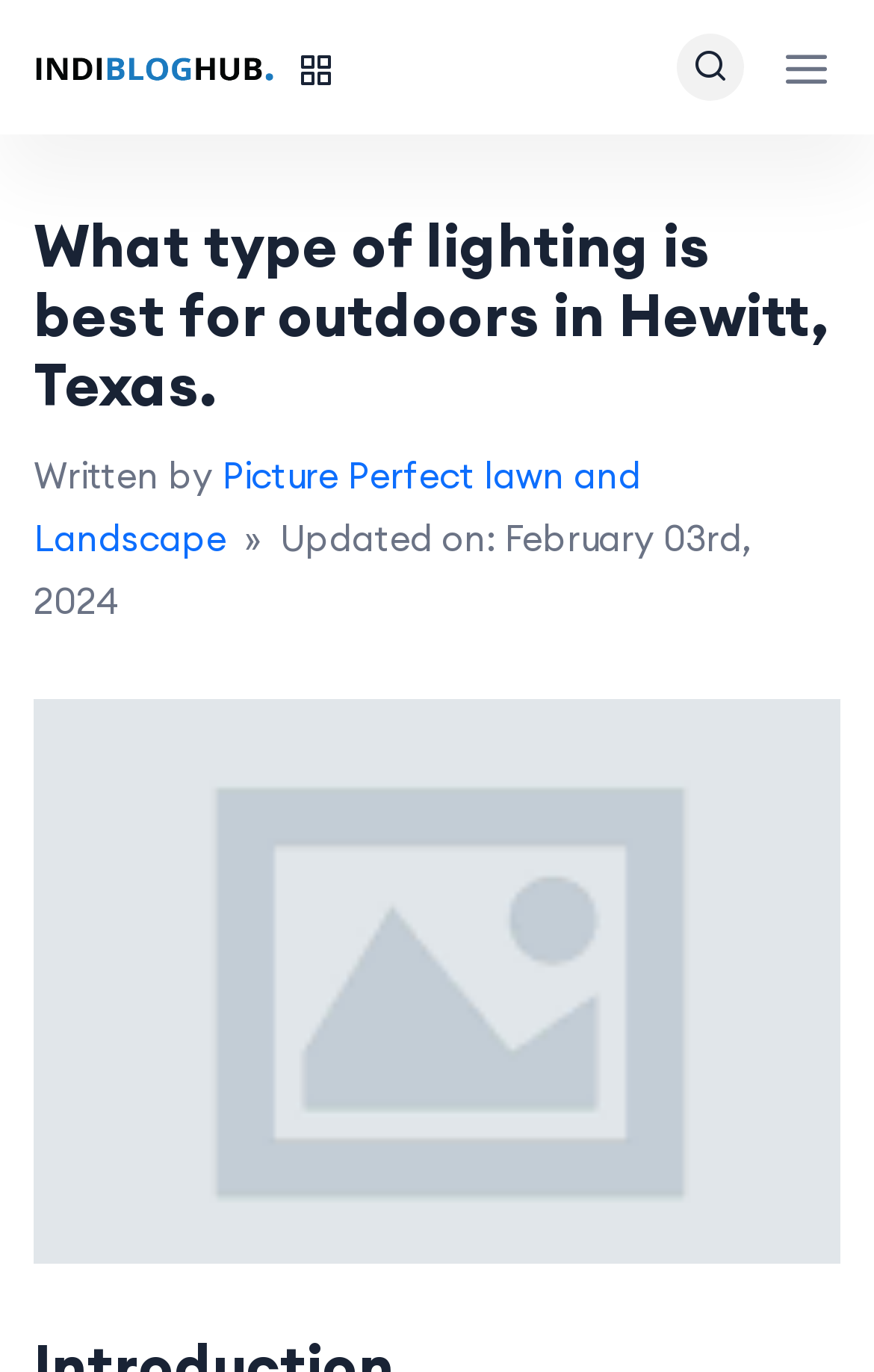Answer the question with a single word or phrase: 
What is the topic of the article?

Outdoor lighting